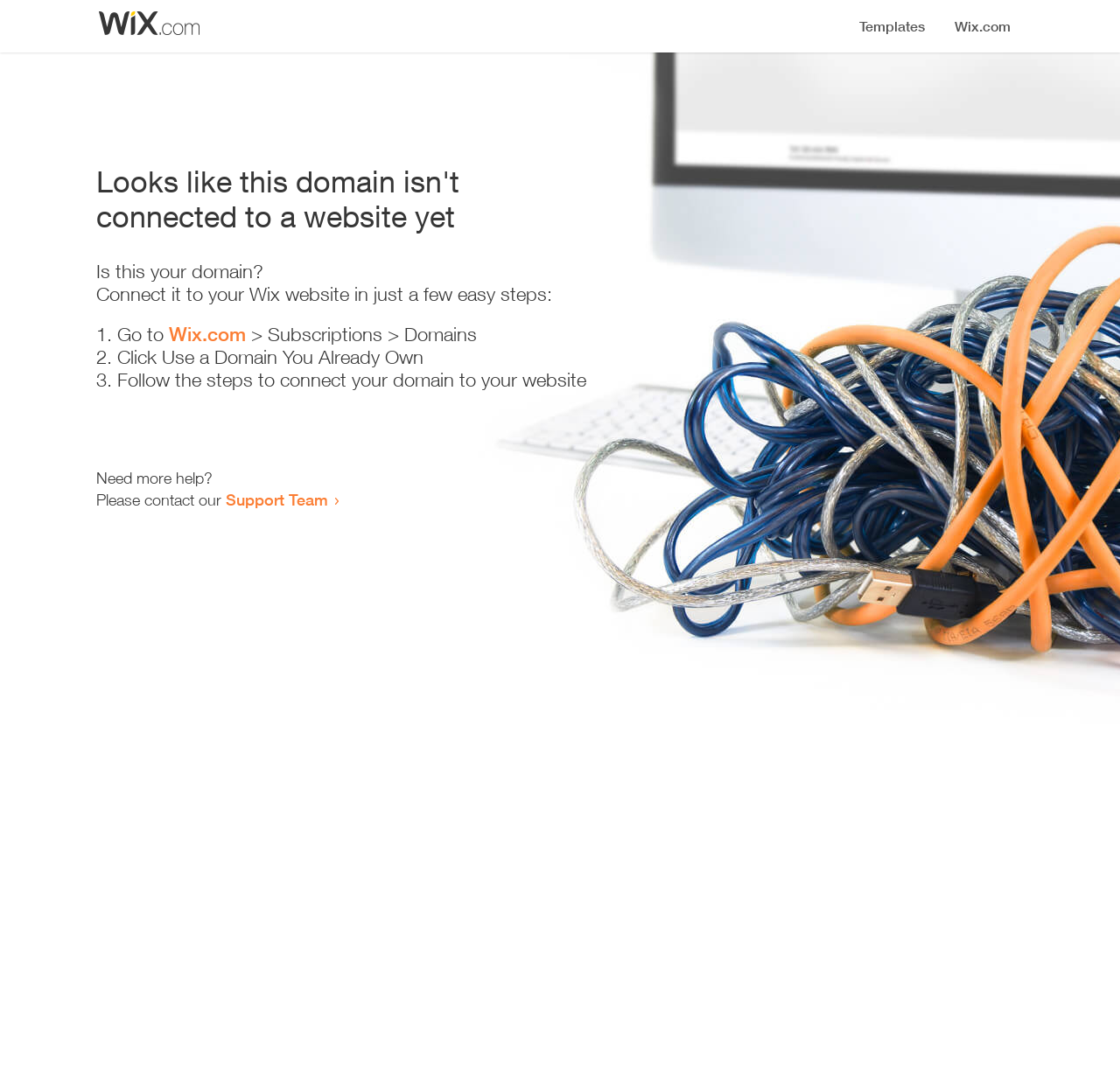What should the user do if they need more help?
Look at the image and construct a detailed response to the question.

The webpage suggests that if the user needs more help, they should contact the Support Team, which is linked to a 'Support Team' link.